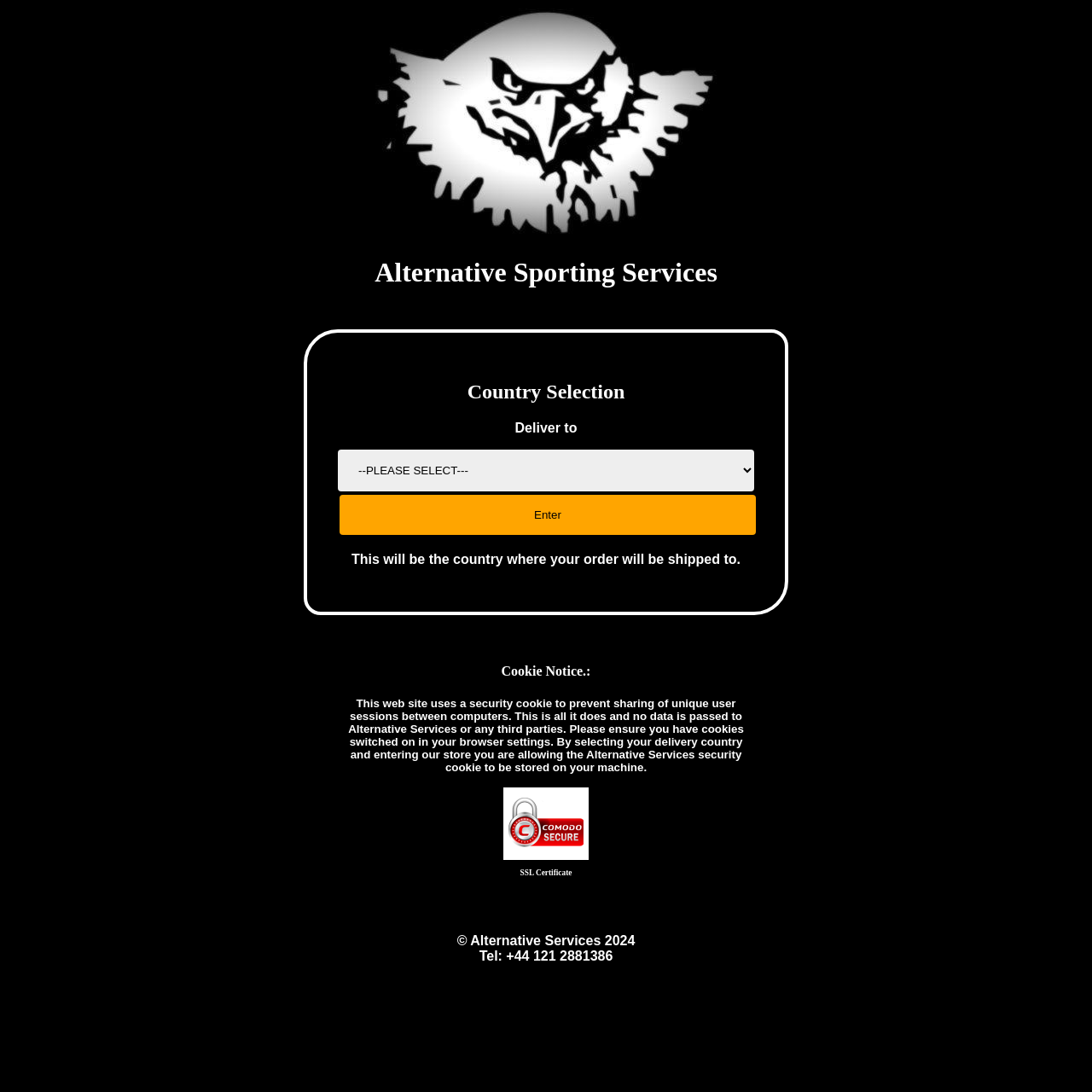Give an extensive and precise description of the webpage.

The webpage is primarily focused on country selection for an archery shop, Alternative Sporting Services. At the top, there is an image of the Alternative logo, situated near the center of the page. Below the logo, the heading "Alternative Sporting Services" is displayed.

The main content of the page is divided into two sections. The first section, located near the top, contains a heading "Country Selection" and a form to select a country for delivery. The form consists of a combobox to choose a country, a button labeled "Enter", and a static text explaining that the selected country will be used for shipping orders.

Below the country selection form, there is a blockquote section that displays a cookie notice. The notice is headed by "Cookie Notice:" and explains the purpose of the security cookie used by the website.

The second section, located near the bottom of the page, contains a link to an SSL Certificate, accompanied by an image of the certificate. Below this, there is a footer section that displays the copyright information "© Alternative Services 2024", along with a telephone number "Tel: +44 121 2881386".